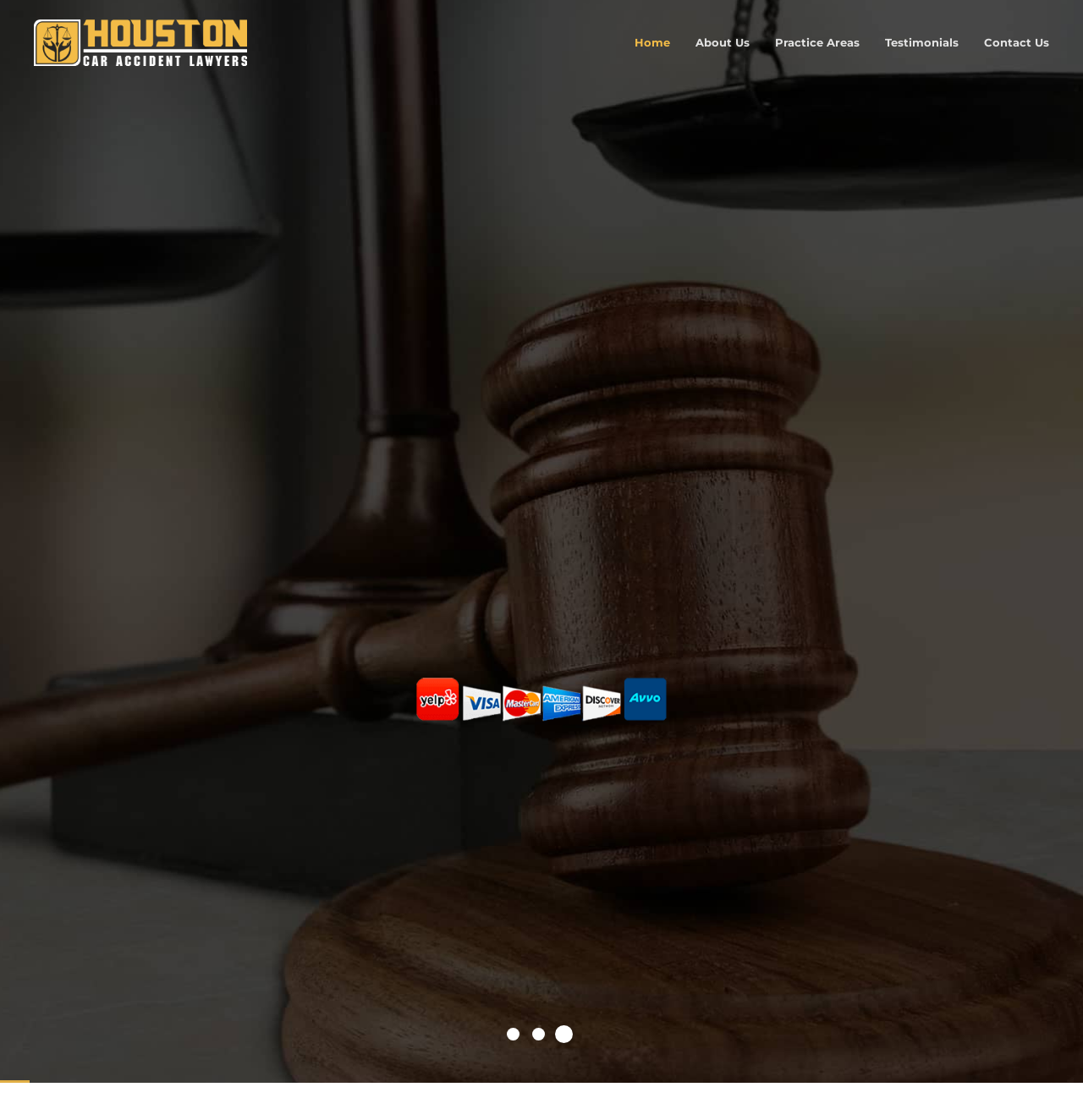Please identify the primary heading on the webpage and return its text.

HOUSTON CAR ACCIDENT LAWYER